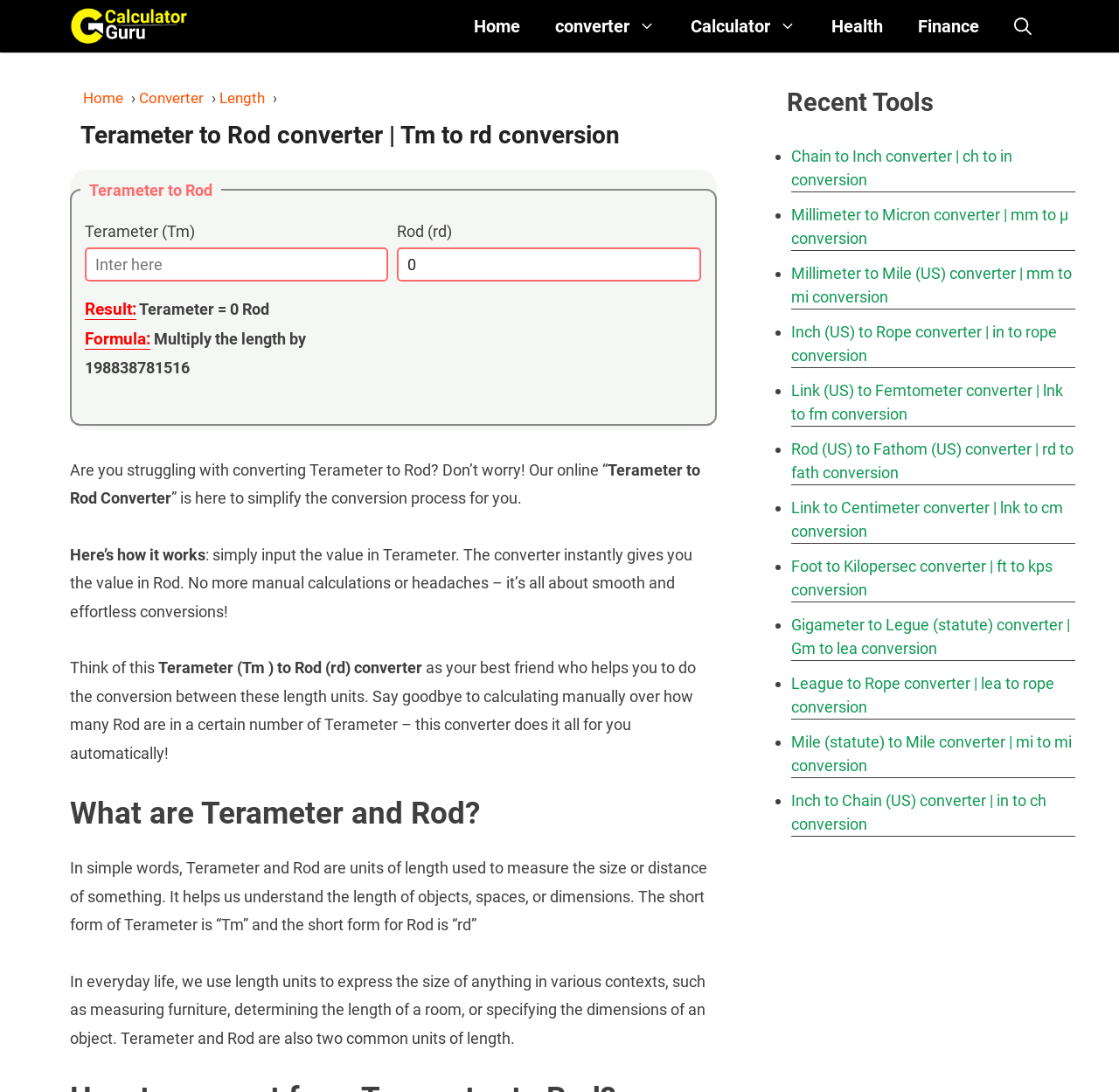Using floating point numbers between 0 and 1, provide the bounding box coordinates in the format (top-left x, top-left y, bottom-right x, bottom-right y). Locate the UI element described here: input value="0" aria-label="Rod (rd)" name="fieldname3_1"

[0.355, 0.226, 0.626, 0.257]